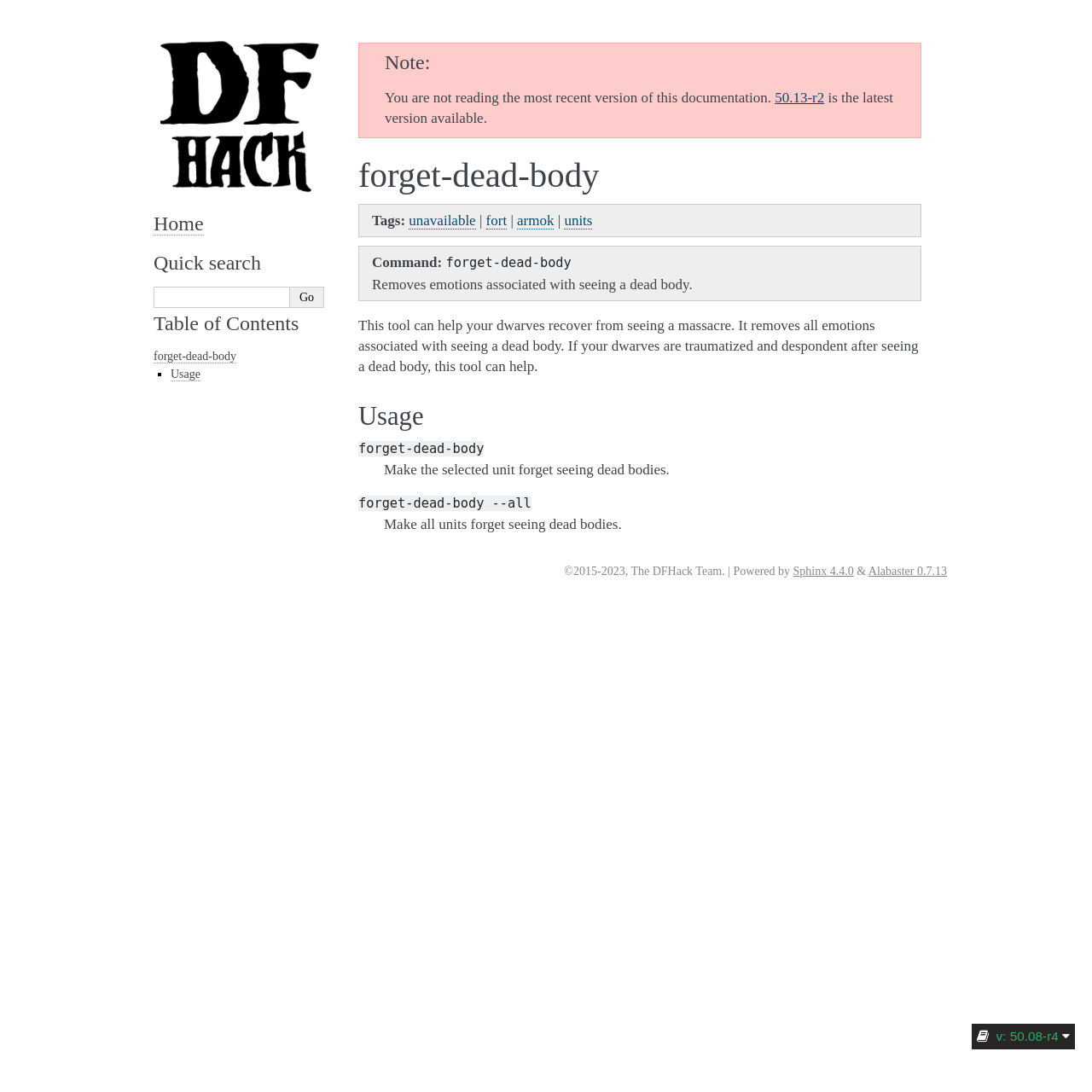Give a detailed account of the webpage's layout and content.

This webpage is a documentation page for the "forget-dead-body" command in DFHack 50.08-r4. At the top, there is a main navigation section with a logo, links to "Home" and "Table of Contents", and a search bar. Below the navigation section, there is a link to the "forget-dead-body" command.

The main content of the page is divided into two sections. On the left, there is a table of contents with links to different parts of the page. On the right, there is a detailed description of the "forget-dead-body" command. The description includes a note about the version of the documentation, a heading with the command name, and a list of tags associated with the command.

Below the command name, there is a description of the command's function, which is to remove emotions associated with seeing a dead body. This is followed by a usage section that explains how to use the command, including a description list with terms and details.

At the bottom of the page, there is a footer section with copyright information, links to the documentation tools used, and the version number of the documentation.

There are no images on the page except for the logo in the navigation section. The overall layout is organized and easy to follow, with clear headings and concise text.